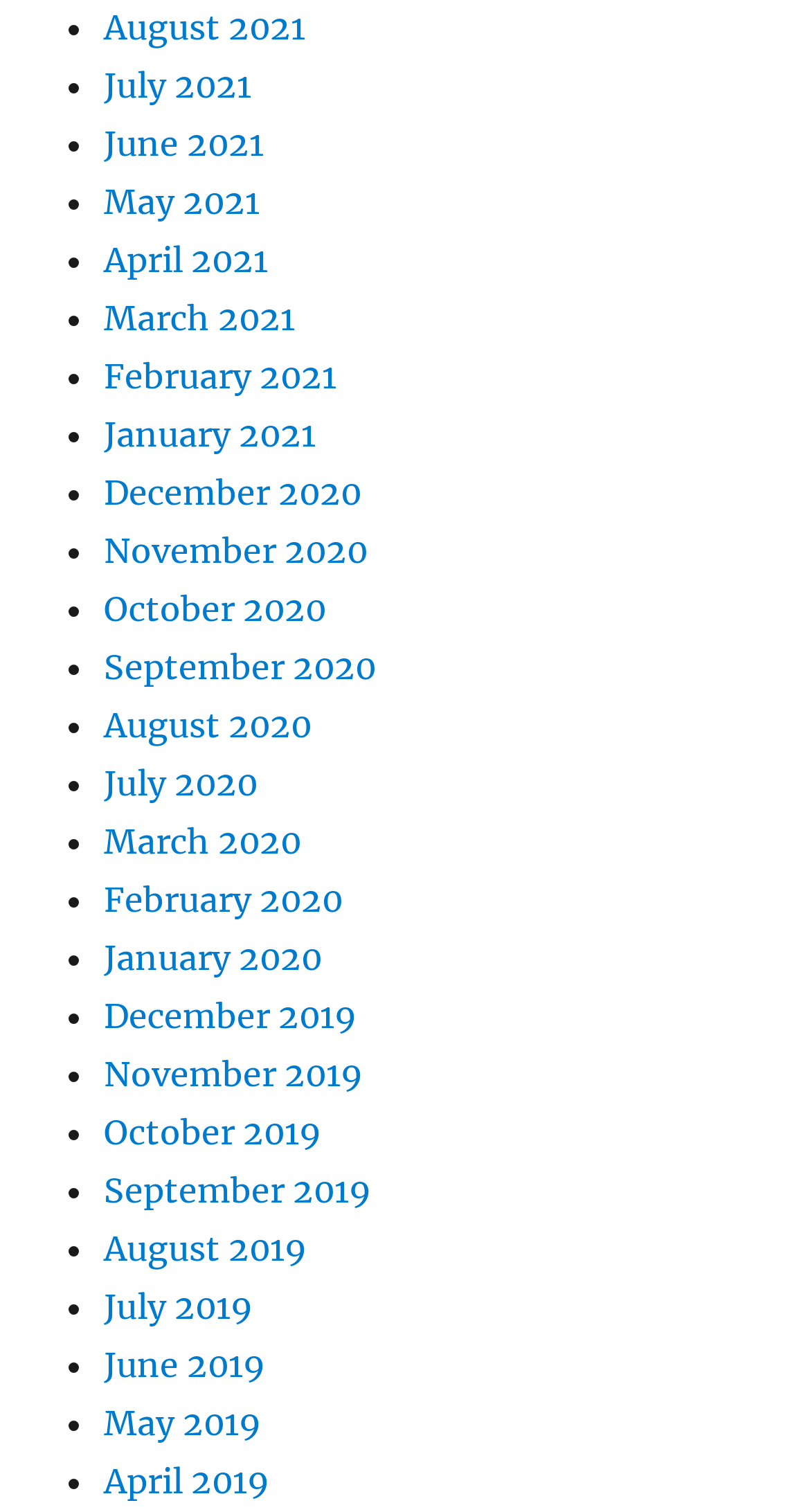Are the months listed in chronological order?
Based on the image, provide your answer in one word or phrase.

Yes